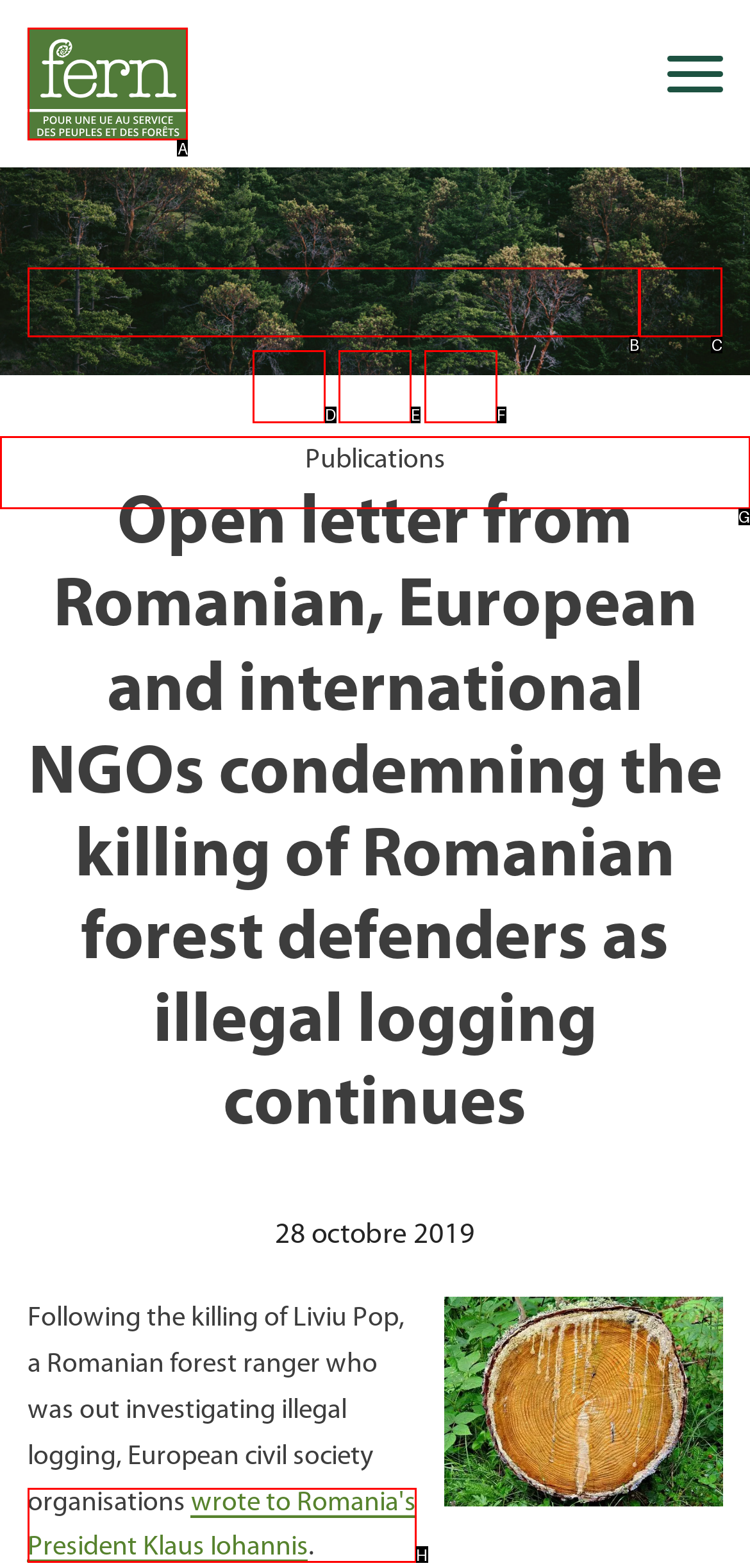Tell me which one HTML element best matches the description: Facebook Answer with the option's letter from the given choices directly.

E